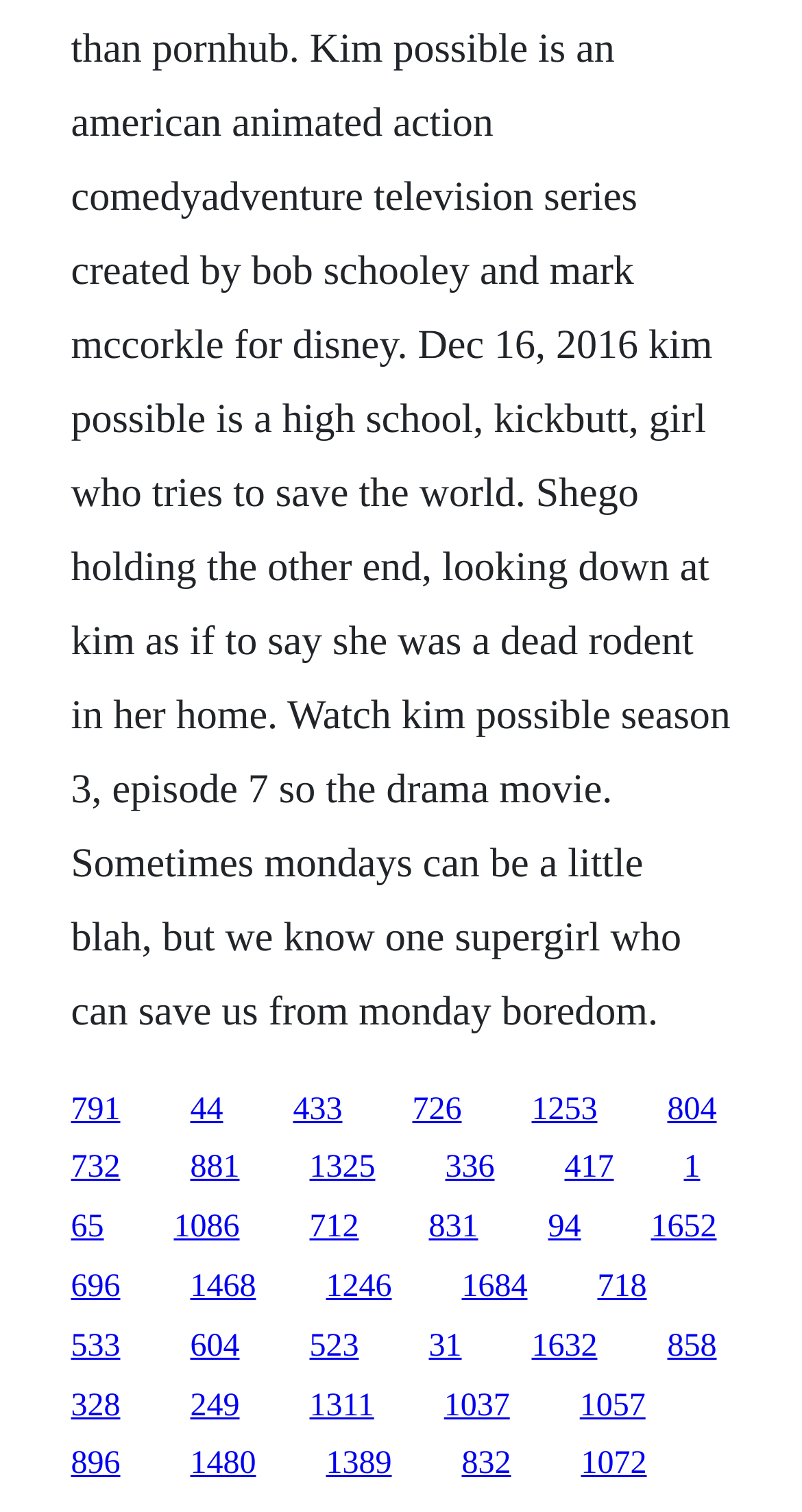Please specify the bounding box coordinates of the clickable region necessary for completing the following instruction: "follow the link '1652'". The coordinates must consist of four float numbers between 0 and 1, i.e., [left, top, right, bottom].

[0.812, 0.8, 0.894, 0.823]